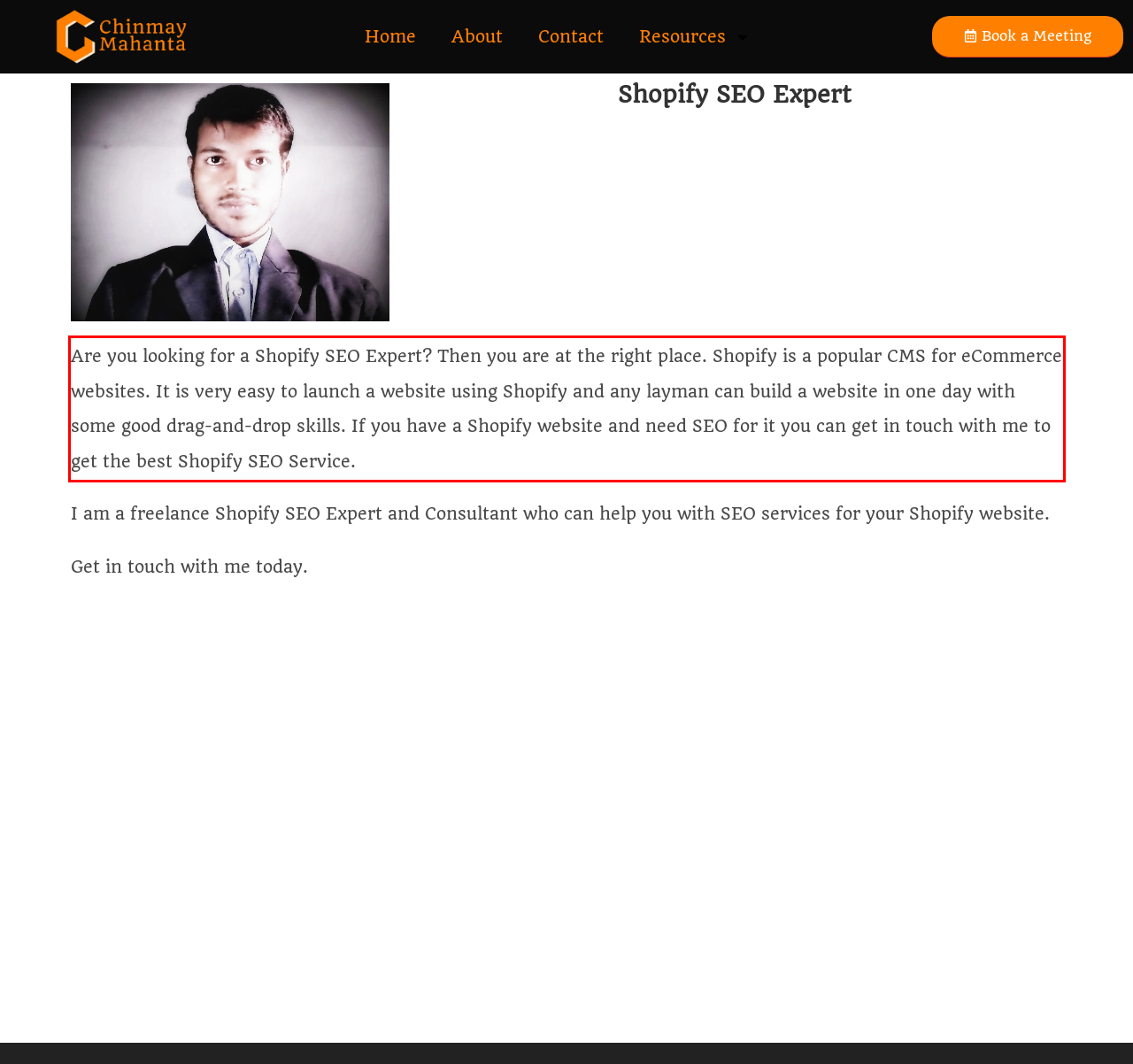Look at the provided screenshot of the webpage and perform OCR on the text within the red bounding box.

Are you looking for a Shopify SEO Expert? Then you are at the right place. Shopify is a popular CMS for eCommerce websites. It is very easy to launch a website using Shopify and any layman can build a website in one day with some good drag-and-drop skills. If you have a Shopify website and need SEO for it you can get in touch with me to get the best Shopify SEO Service.